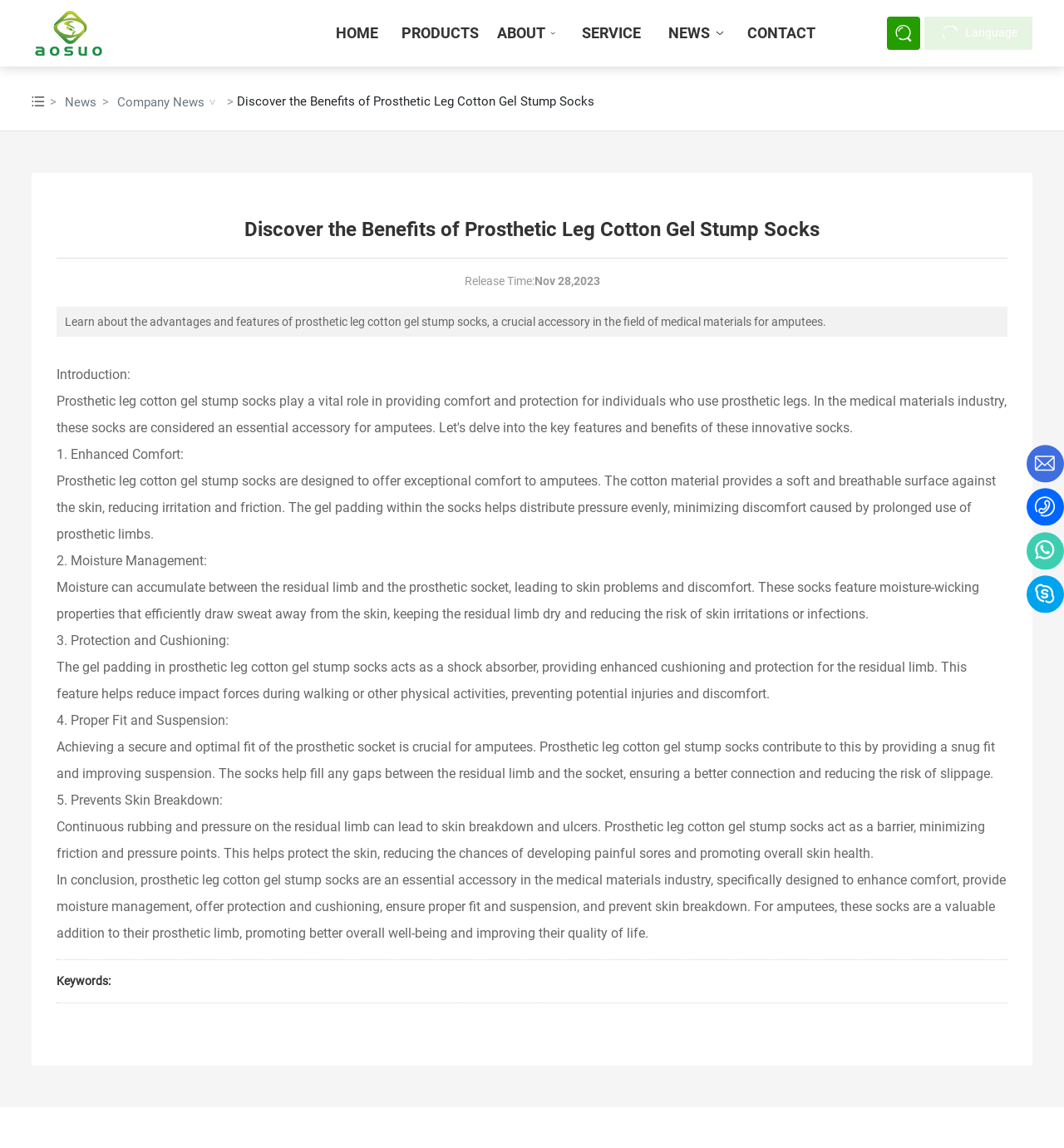Identify the bounding box coordinates for the region to click in order to carry out this instruction: "Click the 'HOME' link". Provide the coordinates using four float numbers between 0 and 1, formatted as [left, top, right, bottom].

[0.296, 0.0, 0.375, 0.058]